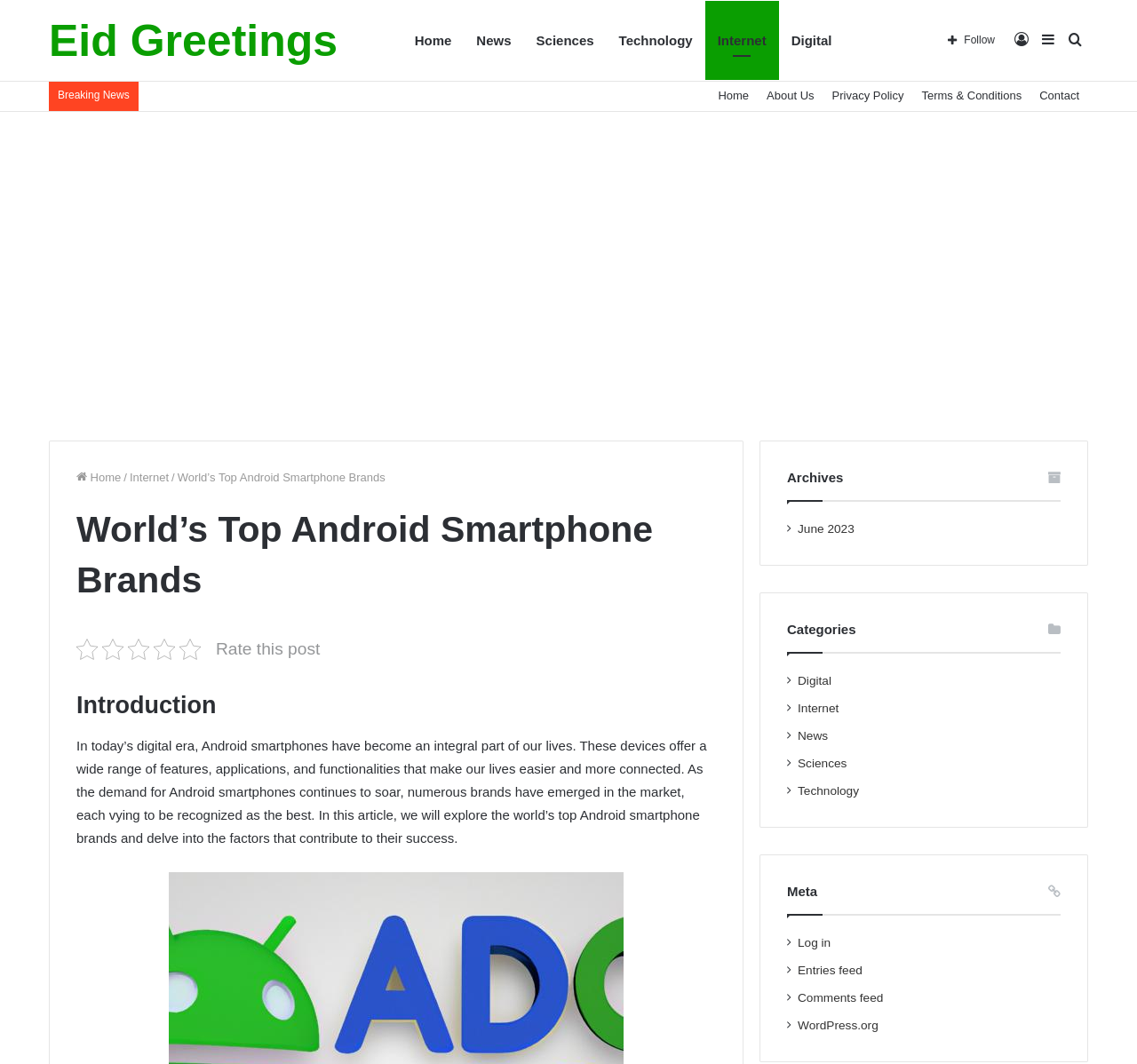Please identify the bounding box coordinates of the element I need to click to follow this instruction: "Follow".

[0.822, 0.001, 0.887, 0.075]